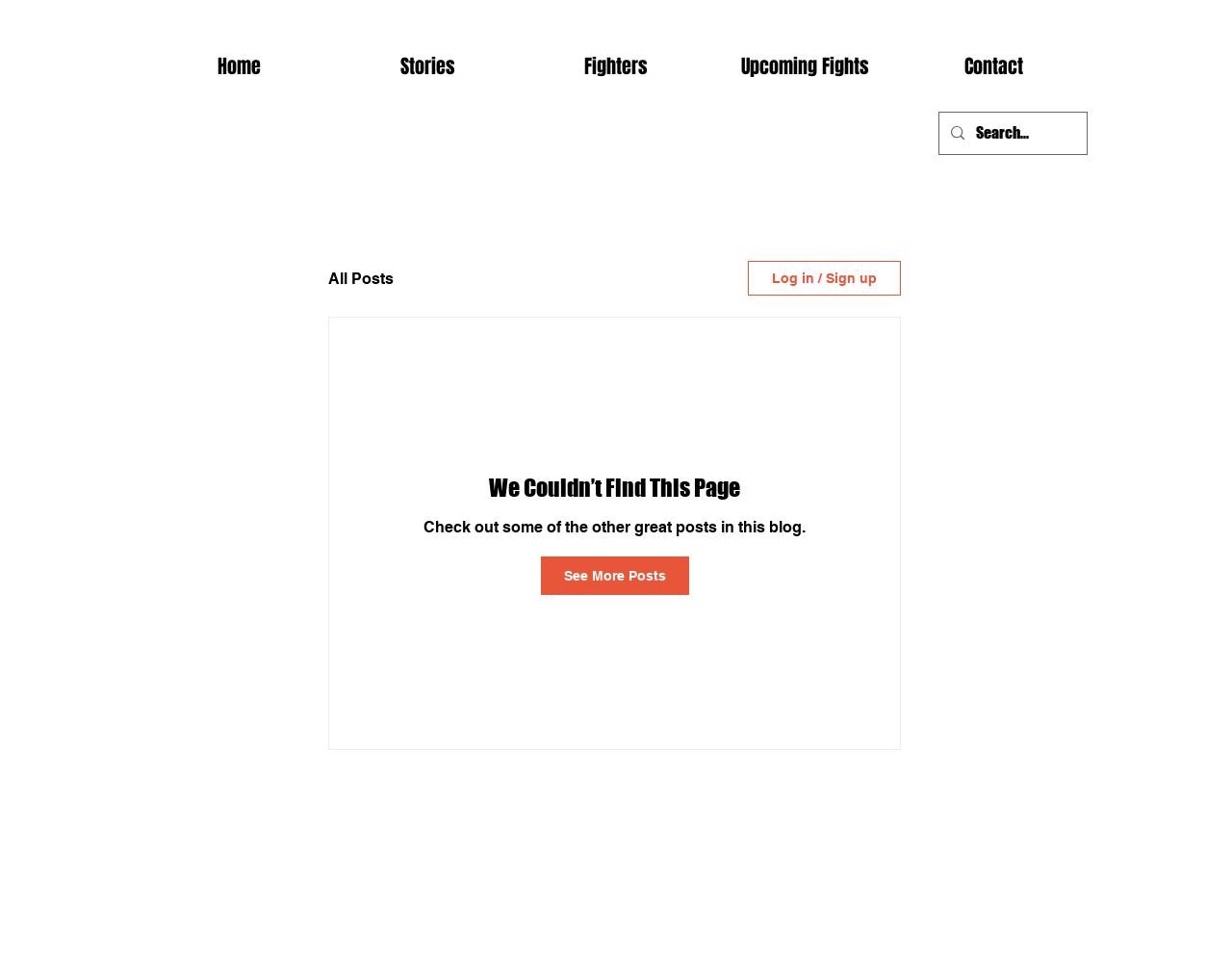What is the call-to-action for the blog section?
Provide a concise answer using a single word or phrase based on the image.

See More Posts